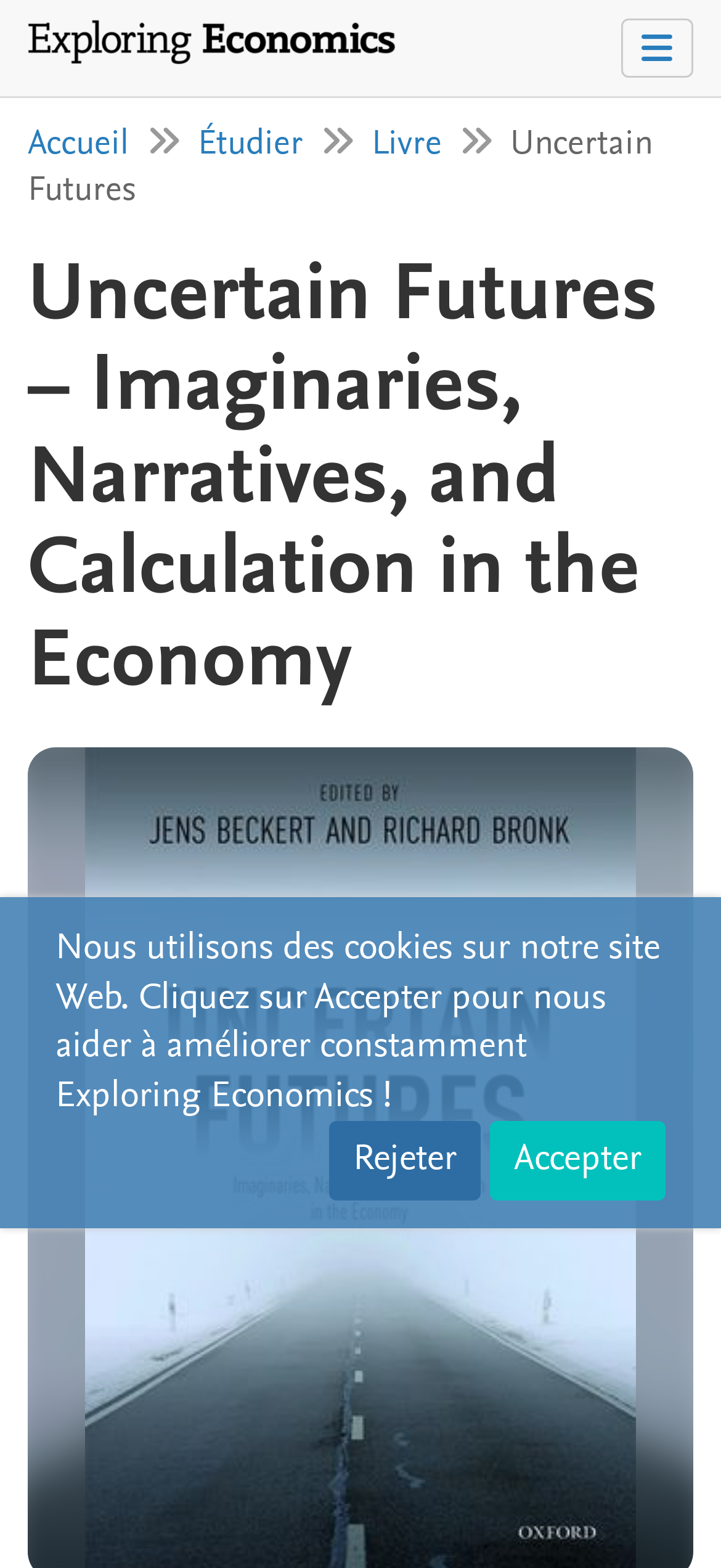Utilize the information from the image to answer the question in detail:
What is the name of the book mentioned on the webpage?

I found the name of the book by looking at the link 'Livre' which is located at the top of the webpage, and then I matched it with the text 'Uncertain Futures' which is located nearby, indicating that it is the title of the book.